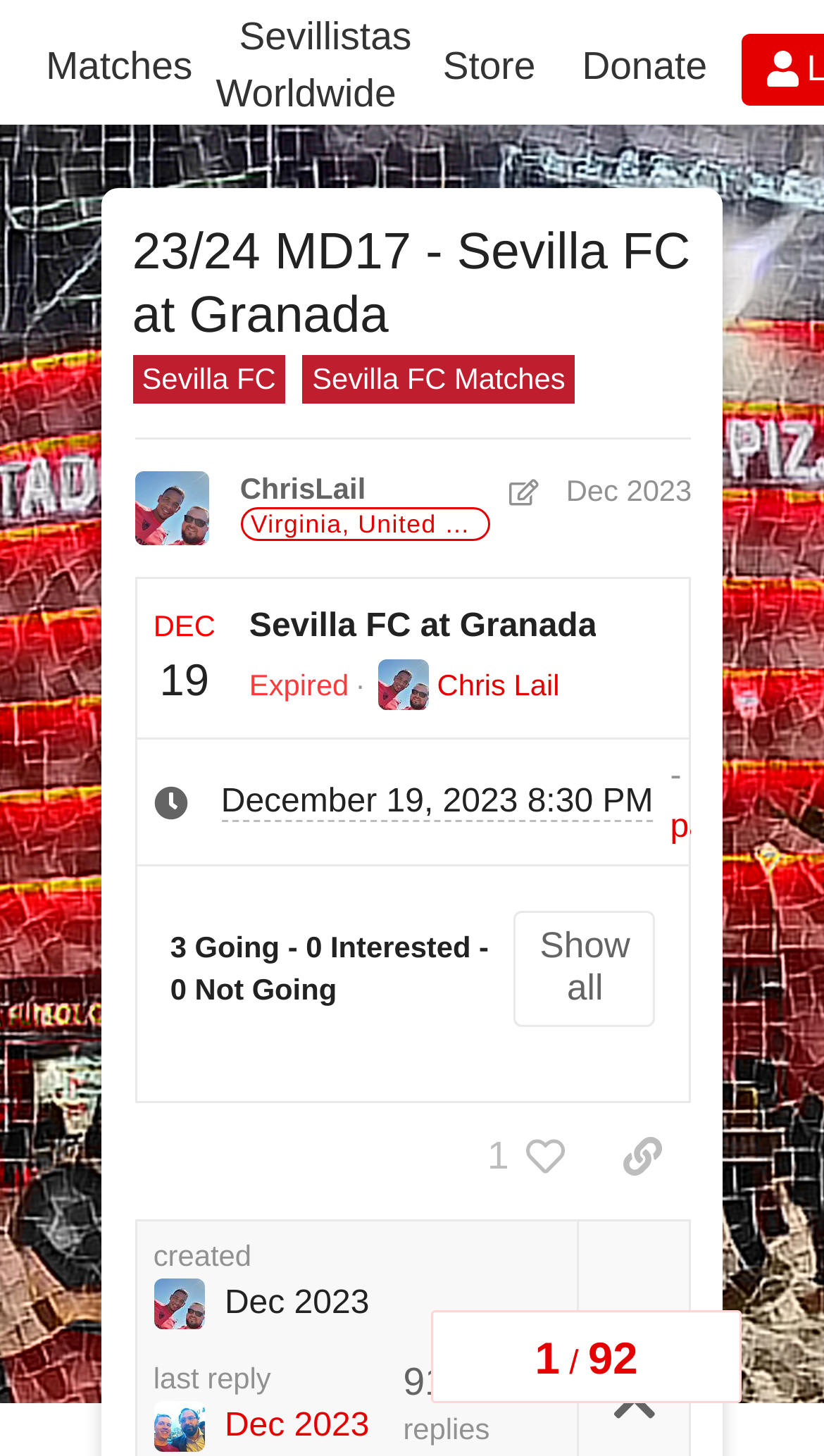What is the status of the match?
Could you please answer the question thoroughly and with as much detail as possible?

The webpage contains the text 'Expired' next to the match information 'Sevilla FC at Granada', which suggests that the match has already taken place and is no longer upcoming.